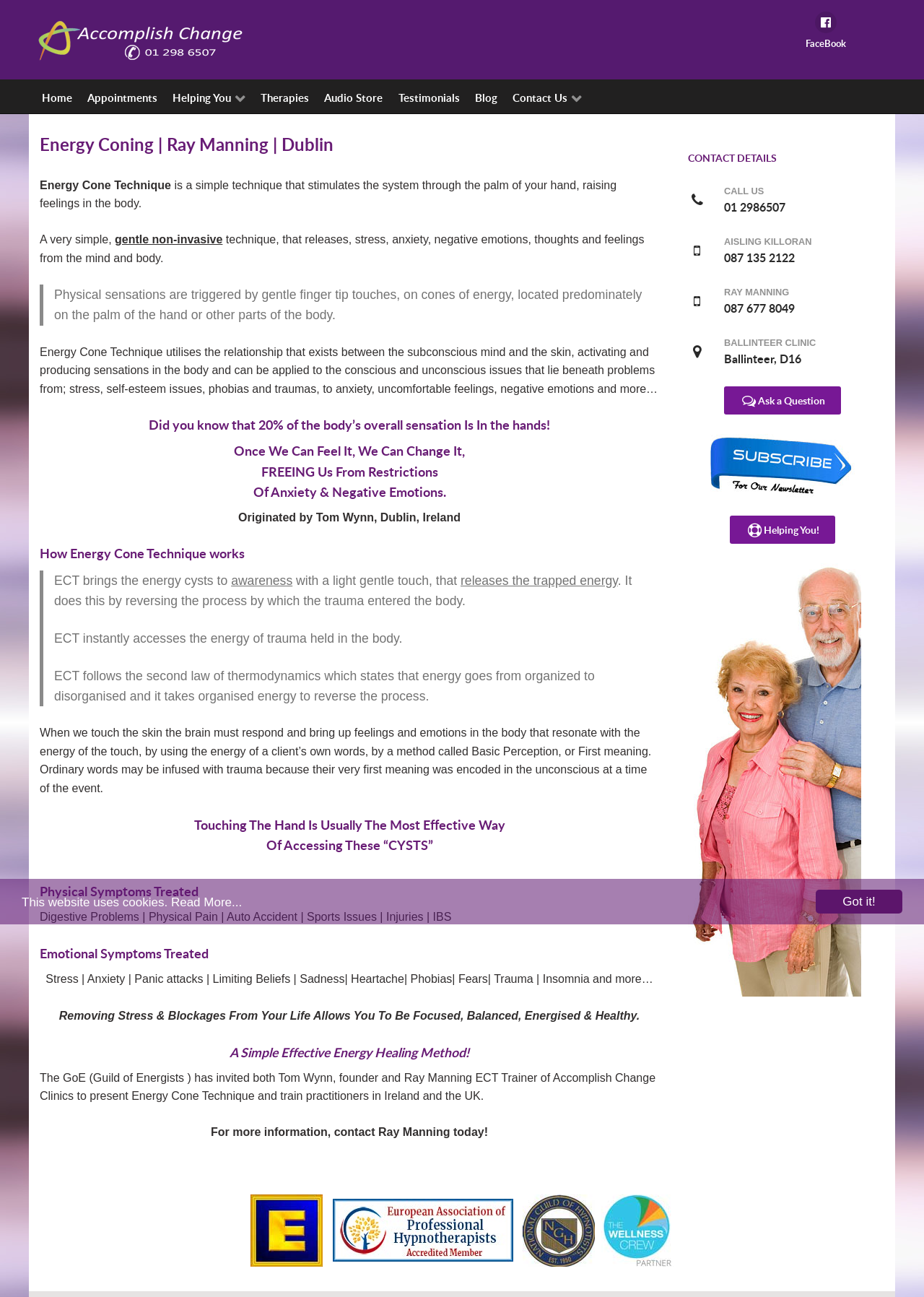Given the element description, predict the bounding box coordinates in the format (top-left x, top-left y, bottom-right x, bottom-right y). Make sure all values are between 0 and 1. Here is the element description: alt="GOE"

[0.271, 0.943, 0.349, 0.953]